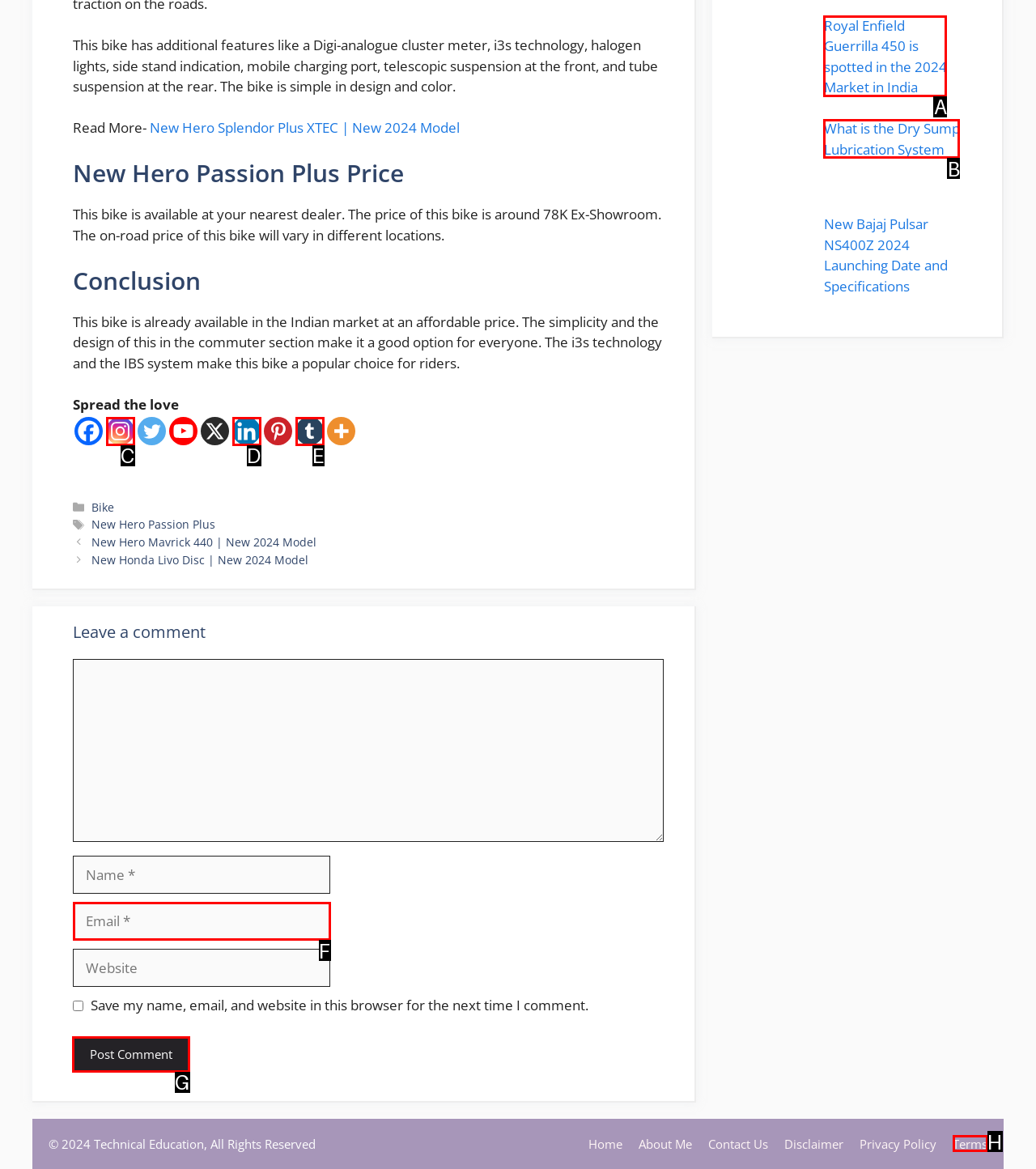Select the appropriate HTML element to click for the following task: Click on the Post Comment button
Answer with the letter of the selected option from the given choices directly.

G